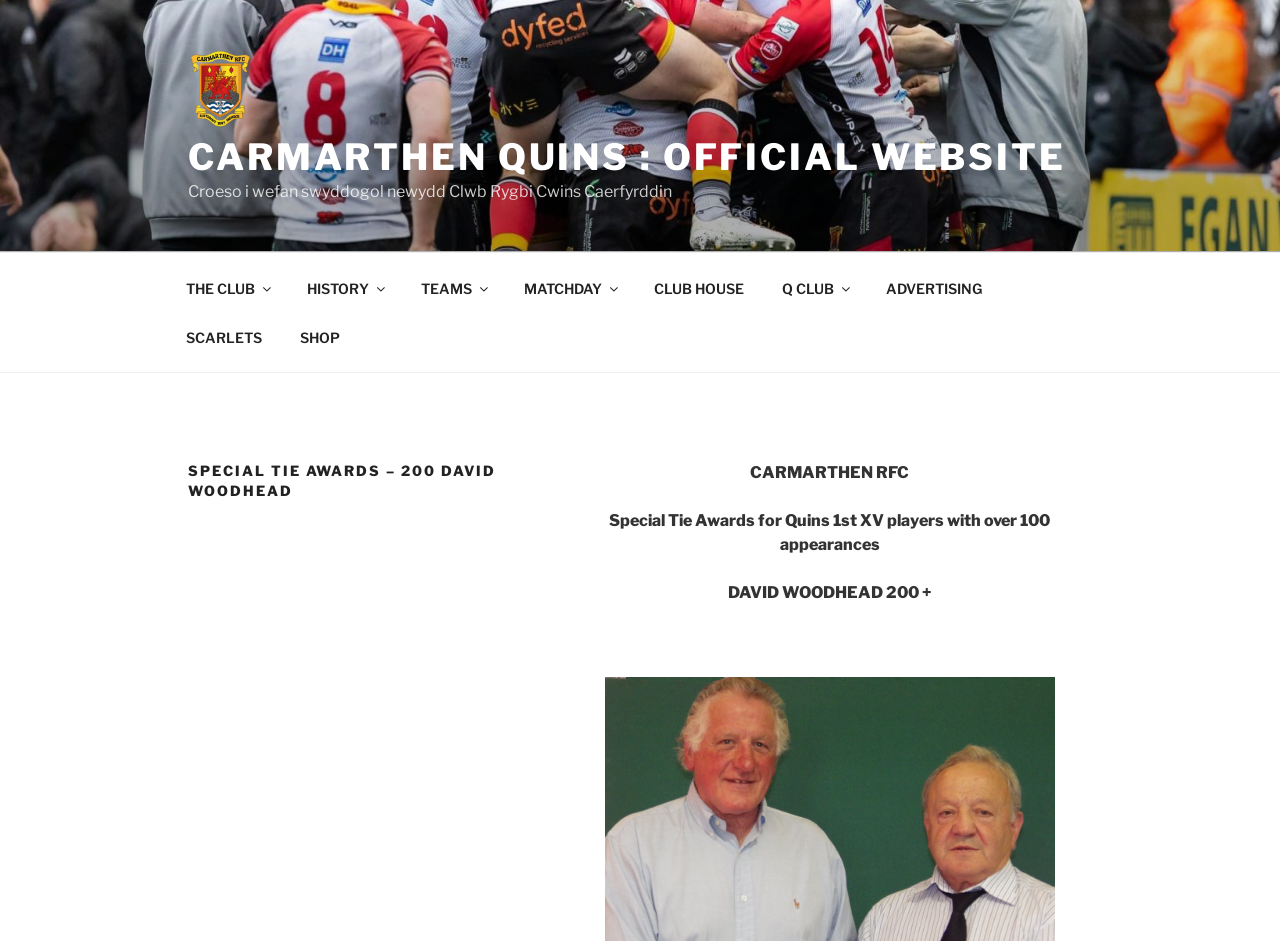Who is the player with over 200 appearances?
Look at the image and respond with a single word or a short phrase.

DAVID WOODHEAD